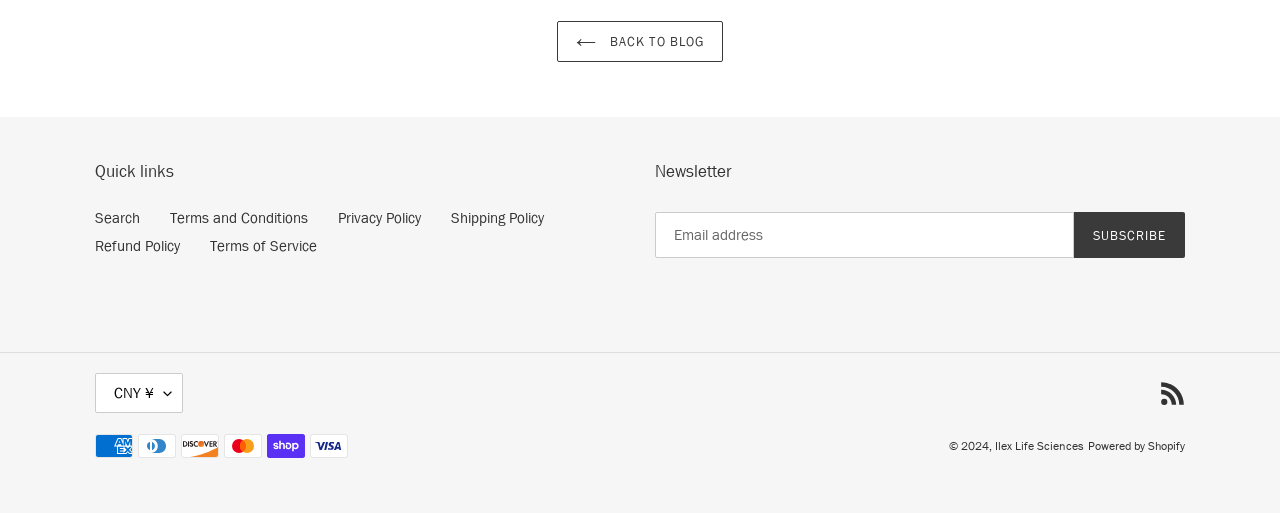Kindly determine the bounding box coordinates of the area that needs to be clicked to fulfill this instruction: "Subscribe to the newsletter".

[0.512, 0.414, 0.839, 0.504]